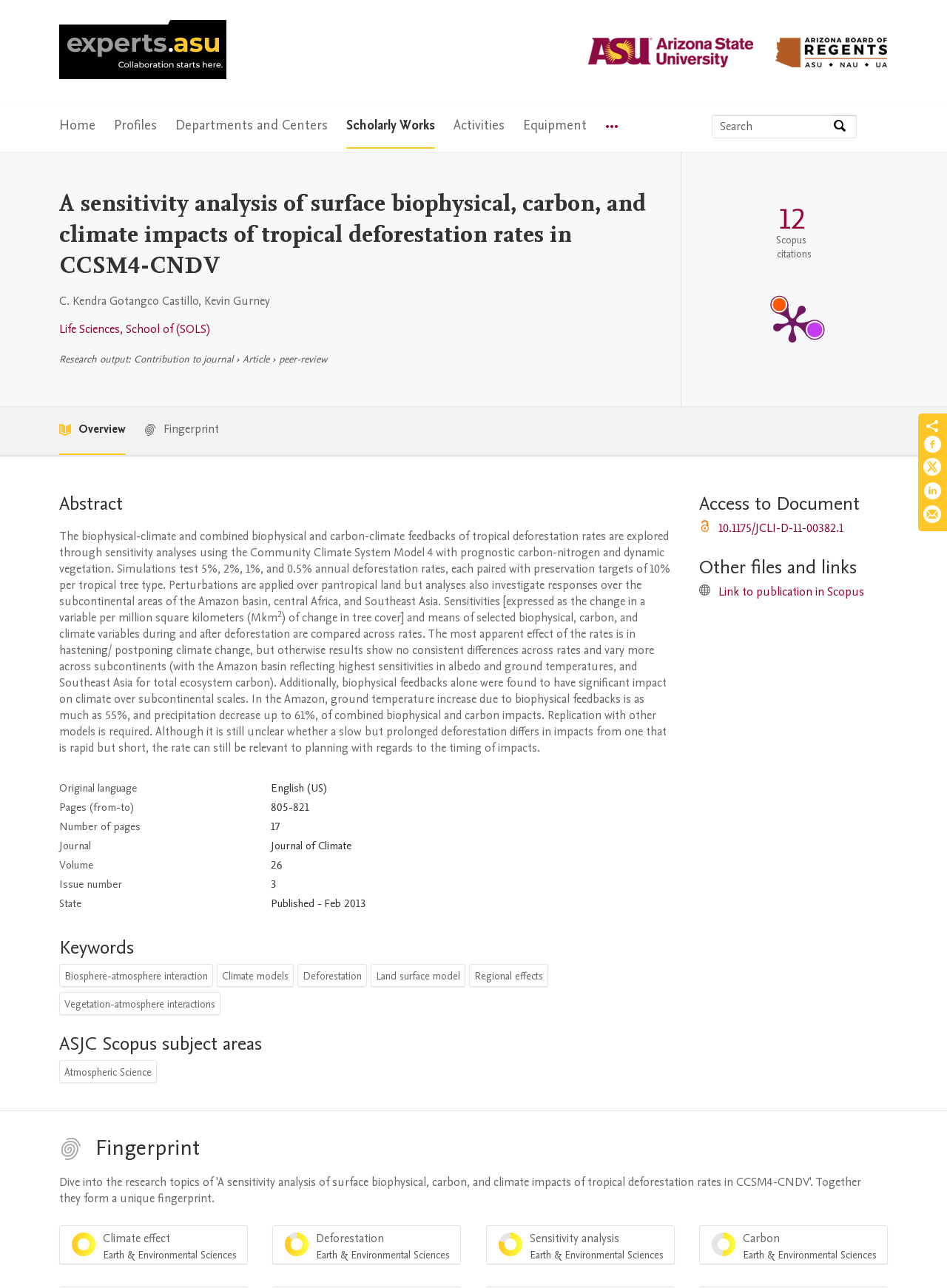What is the journal name of the publication?
Please look at the screenshot and answer using one word or phrase.

Journal of Climate